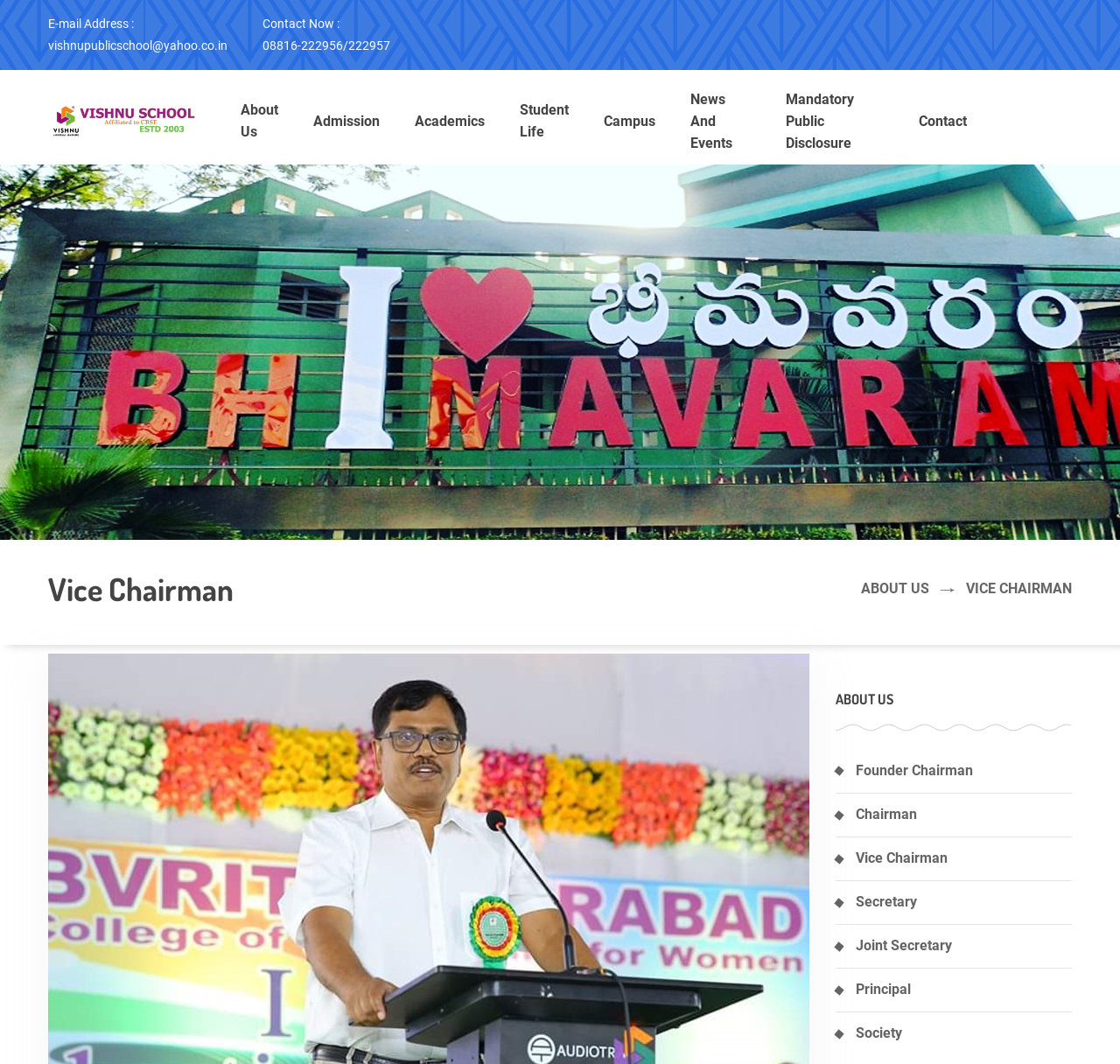Given the element description: "Founder Chairman", predict the bounding box coordinates of the UI element it refers to, using four float numbers between 0 and 1, i.e., [left, top, right, bottom].

[0.764, 0.704, 0.957, 0.745]